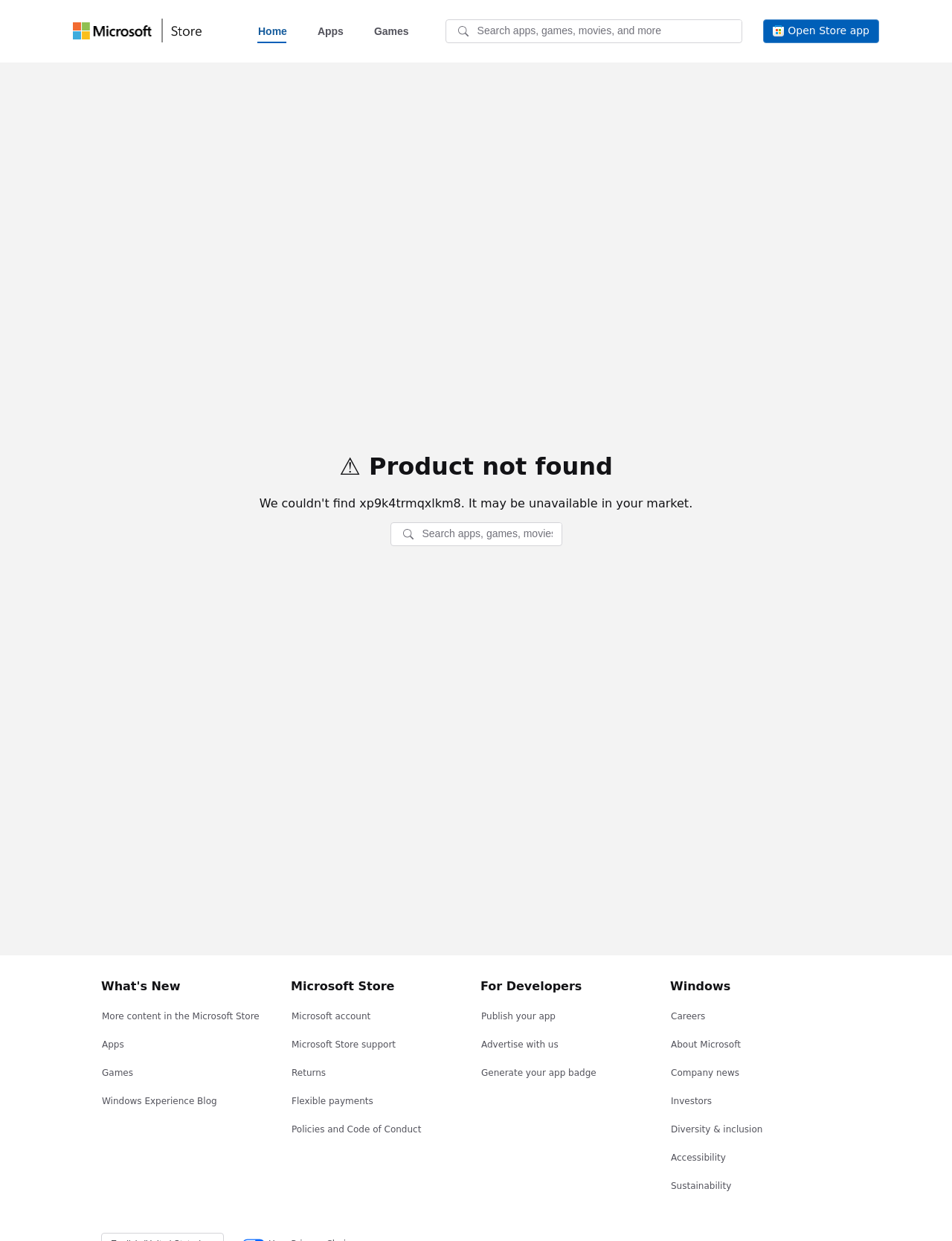Please determine the bounding box coordinates of the area that needs to be clicked to complete this task: 'Open the Microsoft Store app'. The coordinates must be four float numbers between 0 and 1, formatted as [left, top, right, bottom].

[0.802, 0.016, 0.923, 0.035]